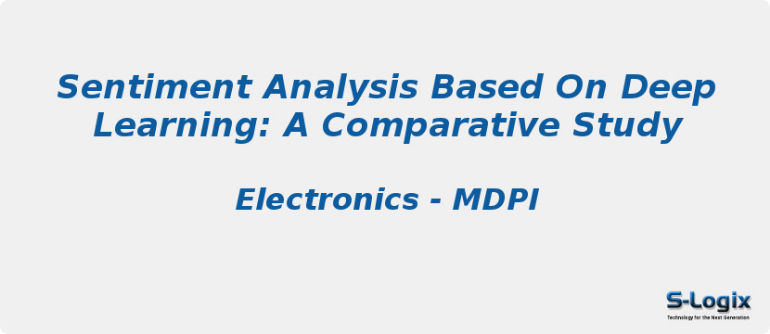Give a one-word or short-phrase answer to the following question: 
What is the name of the journal?

Electronics - MDPI